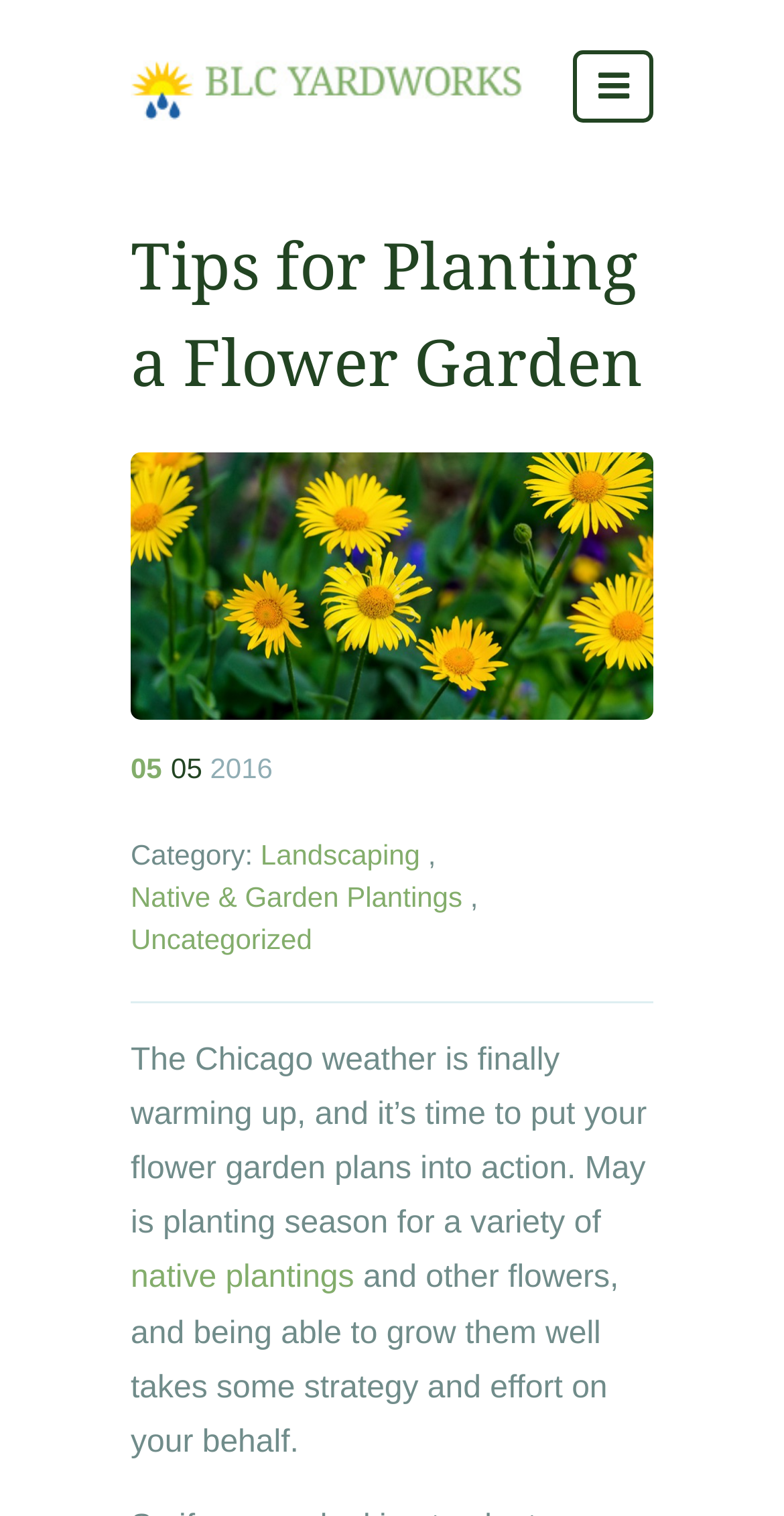Specify the bounding box coordinates (top-left x, top-left y, bottom-right x, bottom-right y) of the UI element in the screenshot that matches this description: Native & Garden Plantings

[0.167, 0.58, 0.59, 0.602]